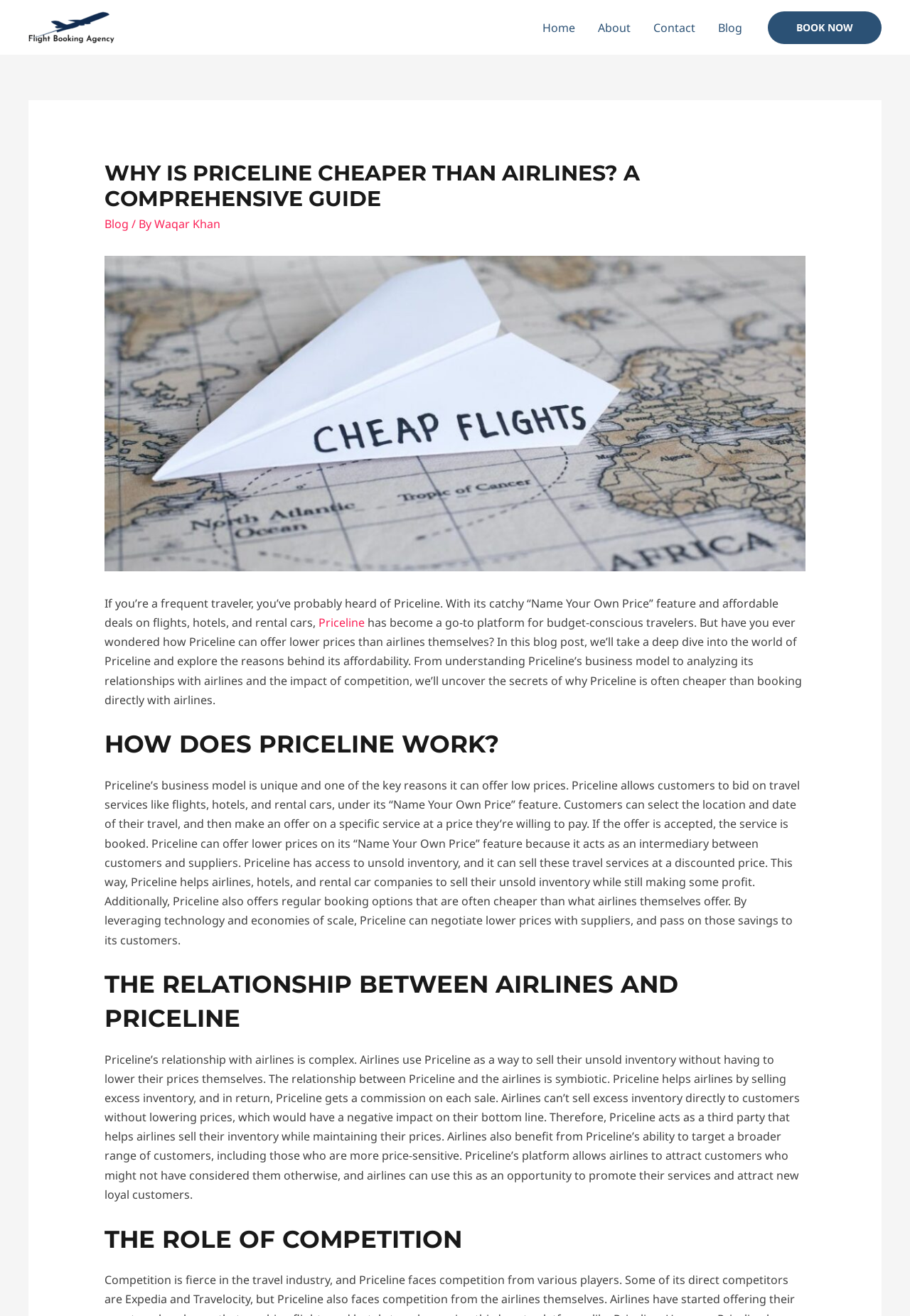Please locate the bounding box coordinates of the element's region that needs to be clicked to follow the instruction: "Go to the 'Home' page". The bounding box coordinates should be provided as four float numbers between 0 and 1, i.e., [left, top, right, bottom].

[0.584, 0.002, 0.645, 0.04]